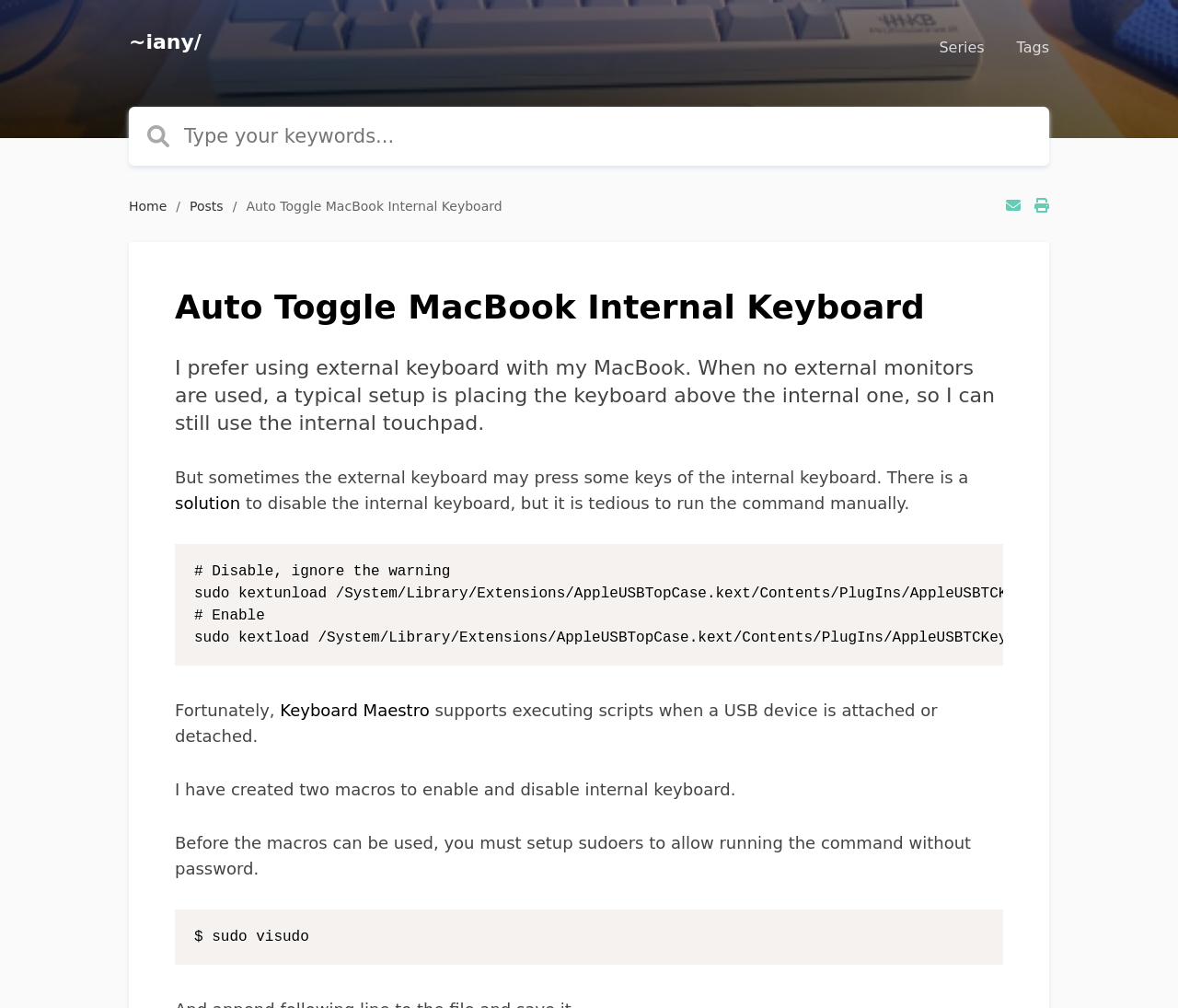Could you indicate the bounding box coordinates of the region to click in order to complete this instruction: "Share via Email".

[0.854, 0.195, 0.866, 0.213]